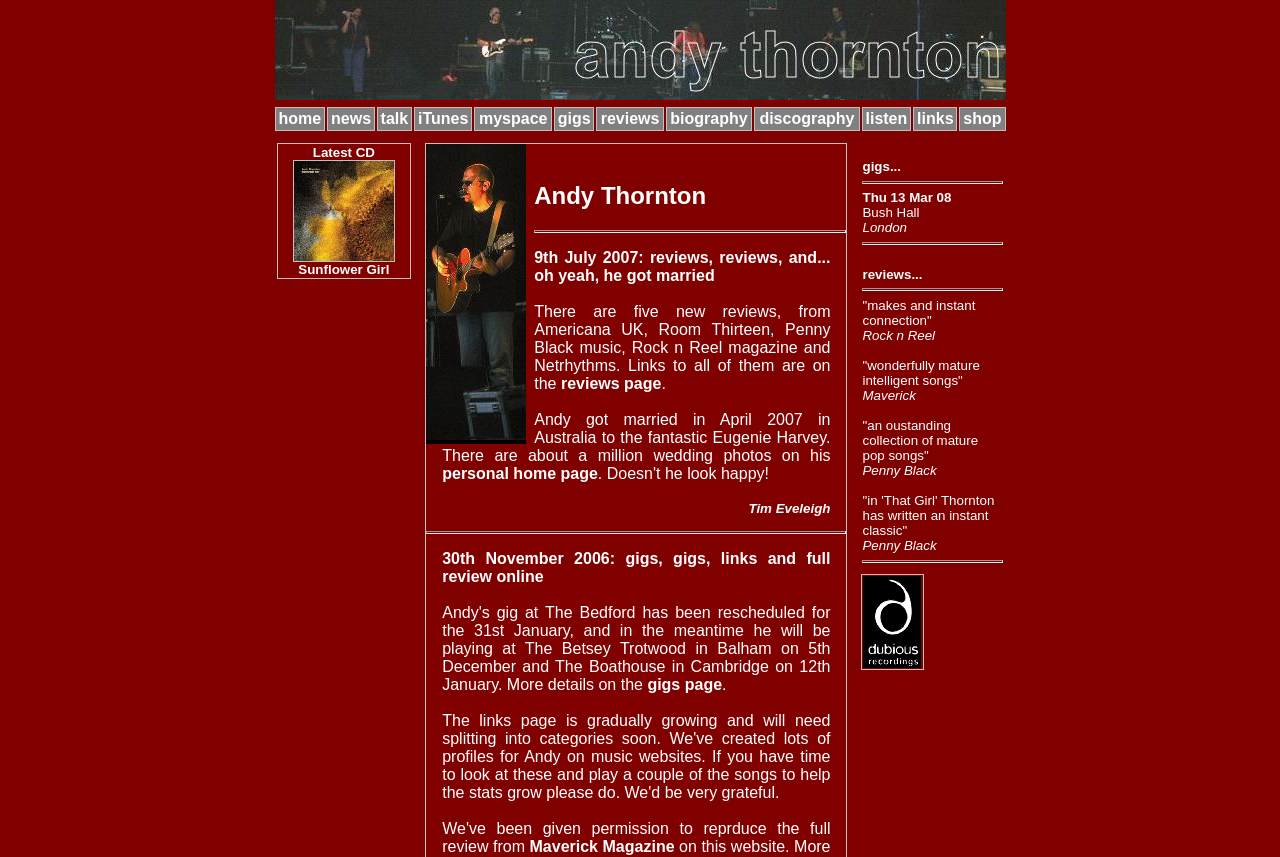Identify the bounding box for the UI element described as: "Sahara Money". Ensure the coordinates are four float numbers between 0 and 1, formatted as [left, top, right, bottom].

None